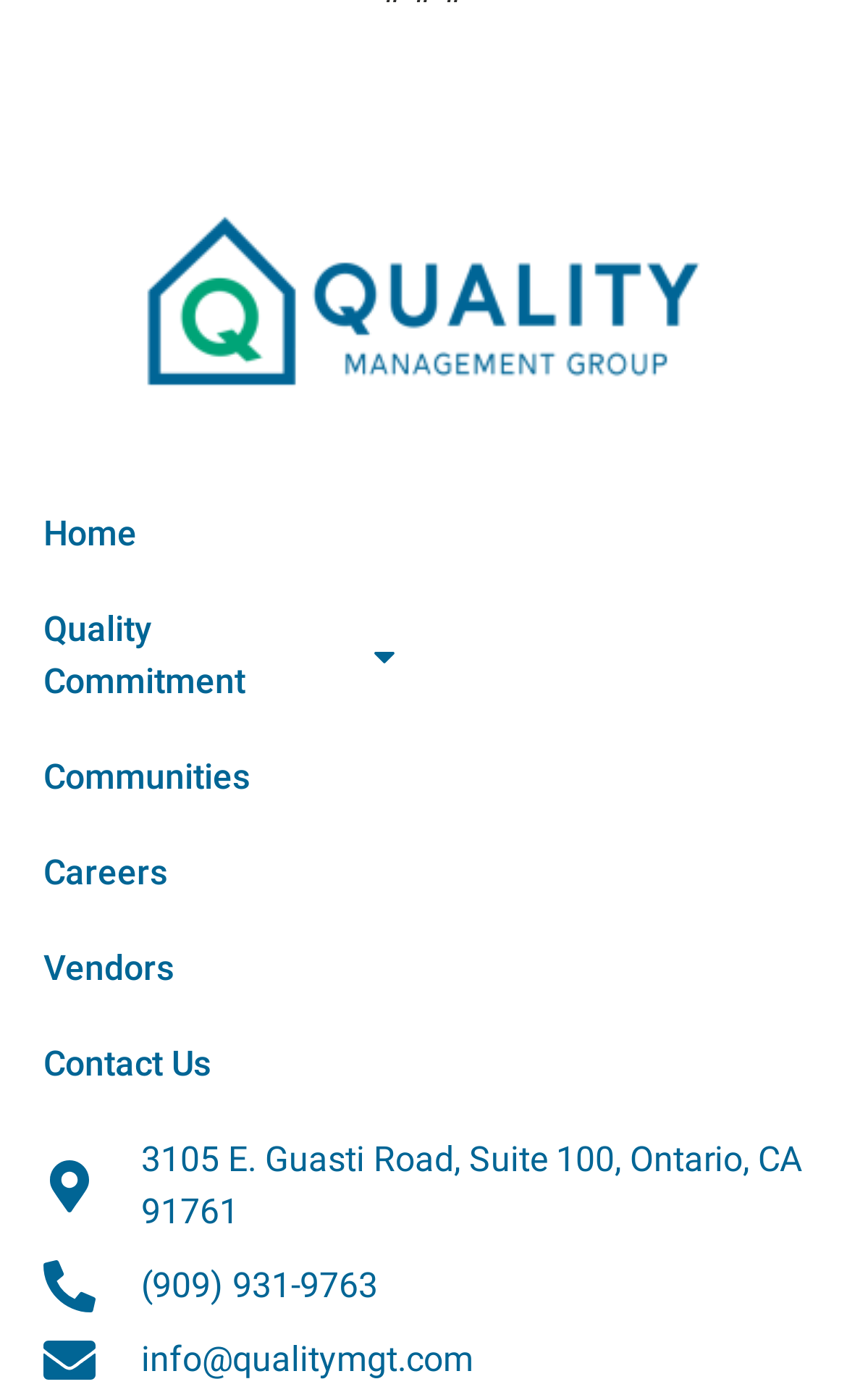Look at the image and write a detailed answer to the question: 
How many links are in the main navigation menu?

The main navigation menu is located at the top of the webpage, and it contains links with text 'Home', 'Quality Commitment', 'Communities', 'Careers', and 'Vendors'. By counting these links, we can determine that there are 5 links in the main navigation menu.